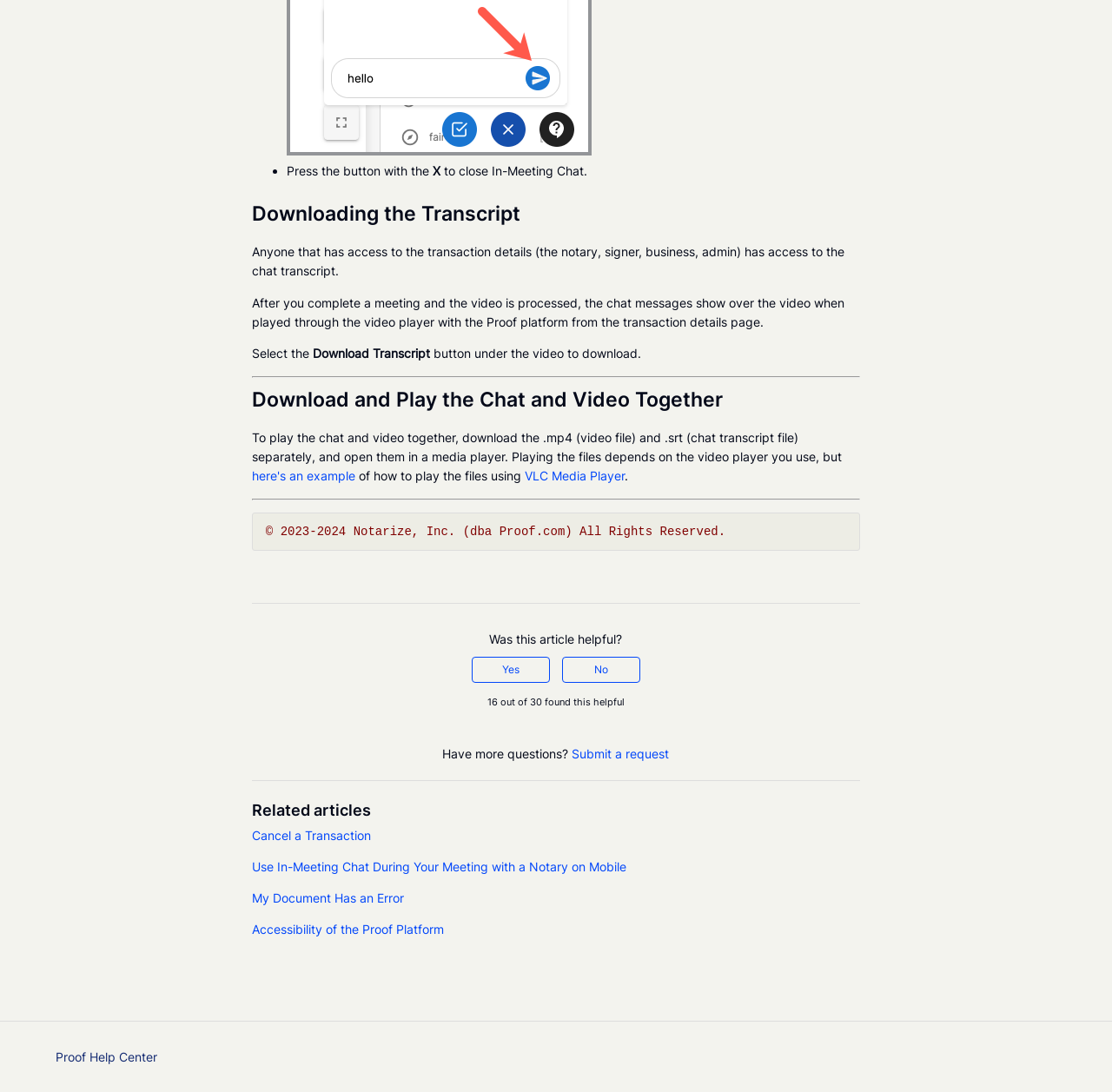Identify the bounding box coordinates of the area you need to click to perform the following instruction: "Download Transcript".

[0.281, 0.317, 0.387, 0.33]